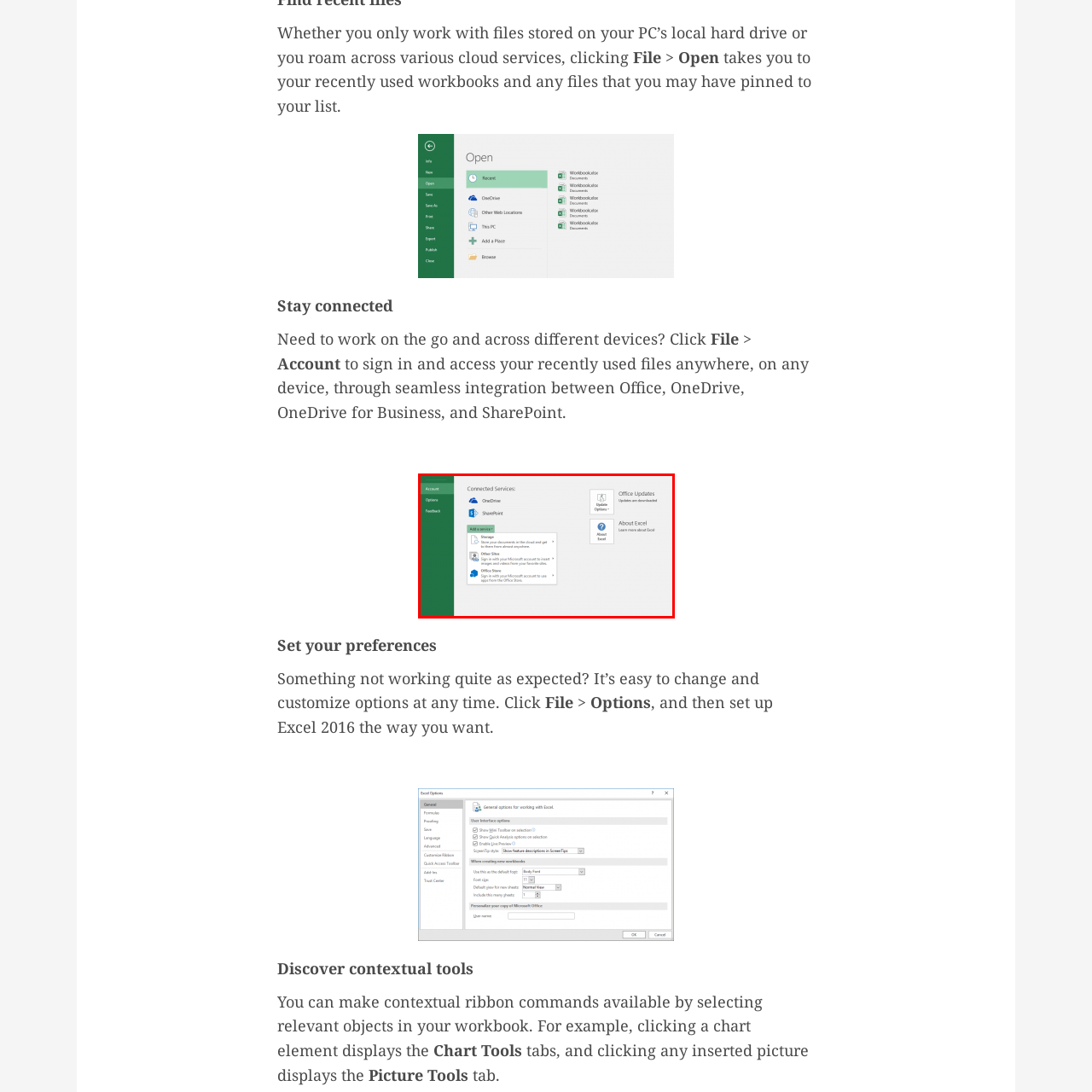How many options are presented to connect to?  
Analyze the image surrounded by the red box and deliver a detailed answer based on the visual elements depicted in the image.

The image shows three options to connect to, which are 'OneDrive', 'SharePoint', and 'Storage', each illustrated by their respective icons.